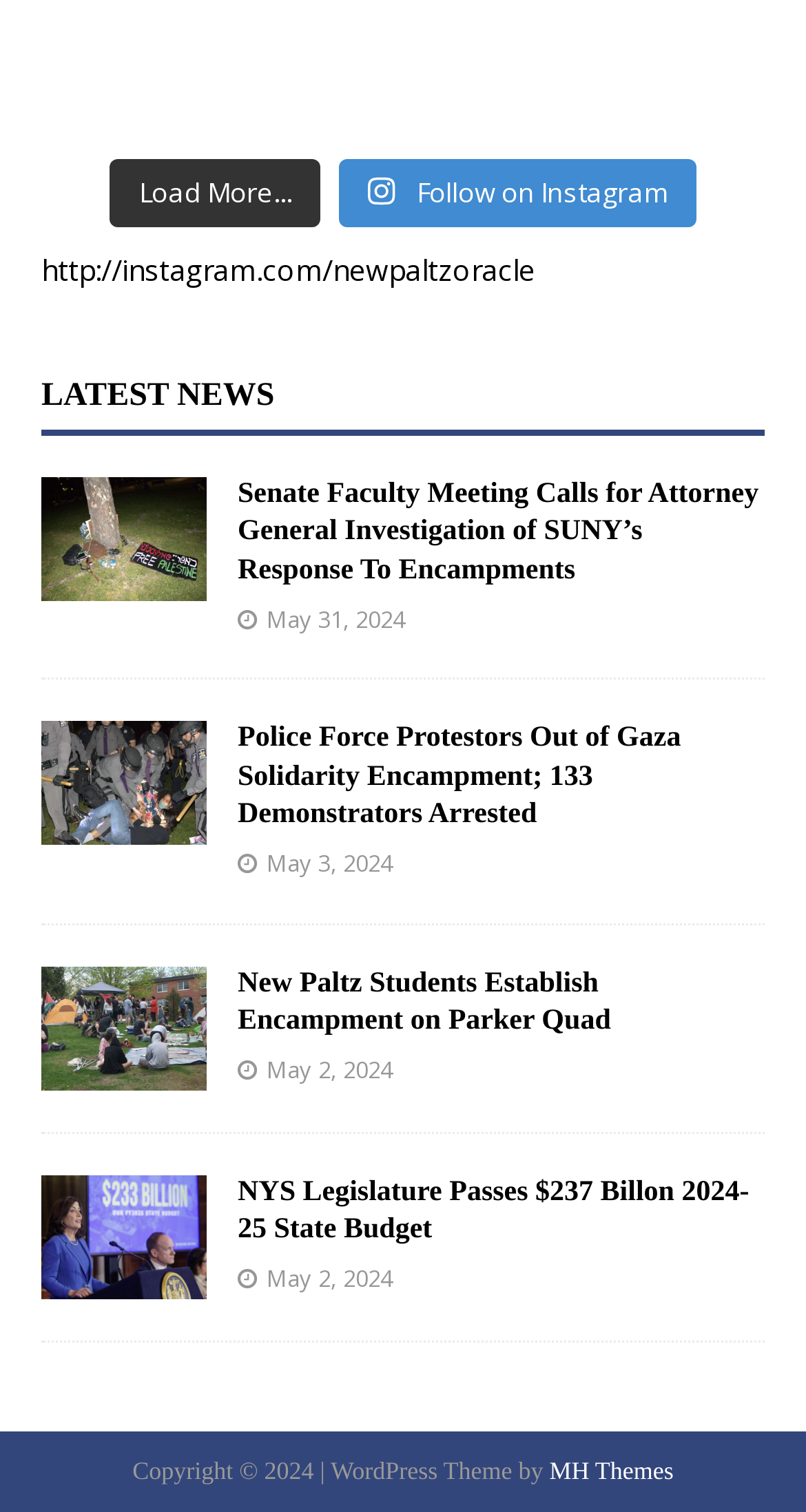Could you please study the image and provide a detailed answer to the question:
What is the latest news category?

I found the heading 'LATEST NEWS' at the top of the webpage, which suggests that the webpage is categorized into latest news.